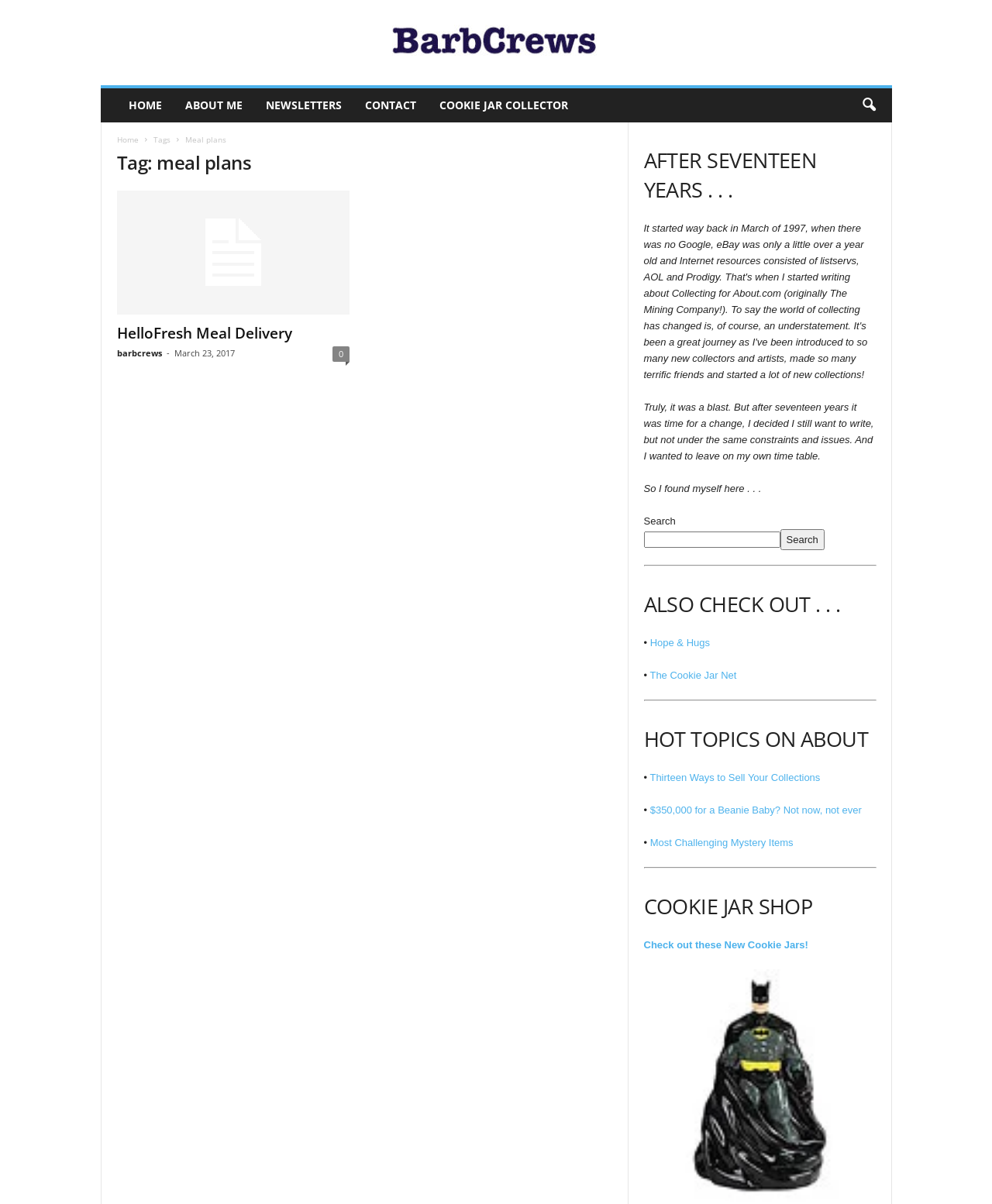Identify the headline of the webpage and generate its text content.

Tag: meal plans